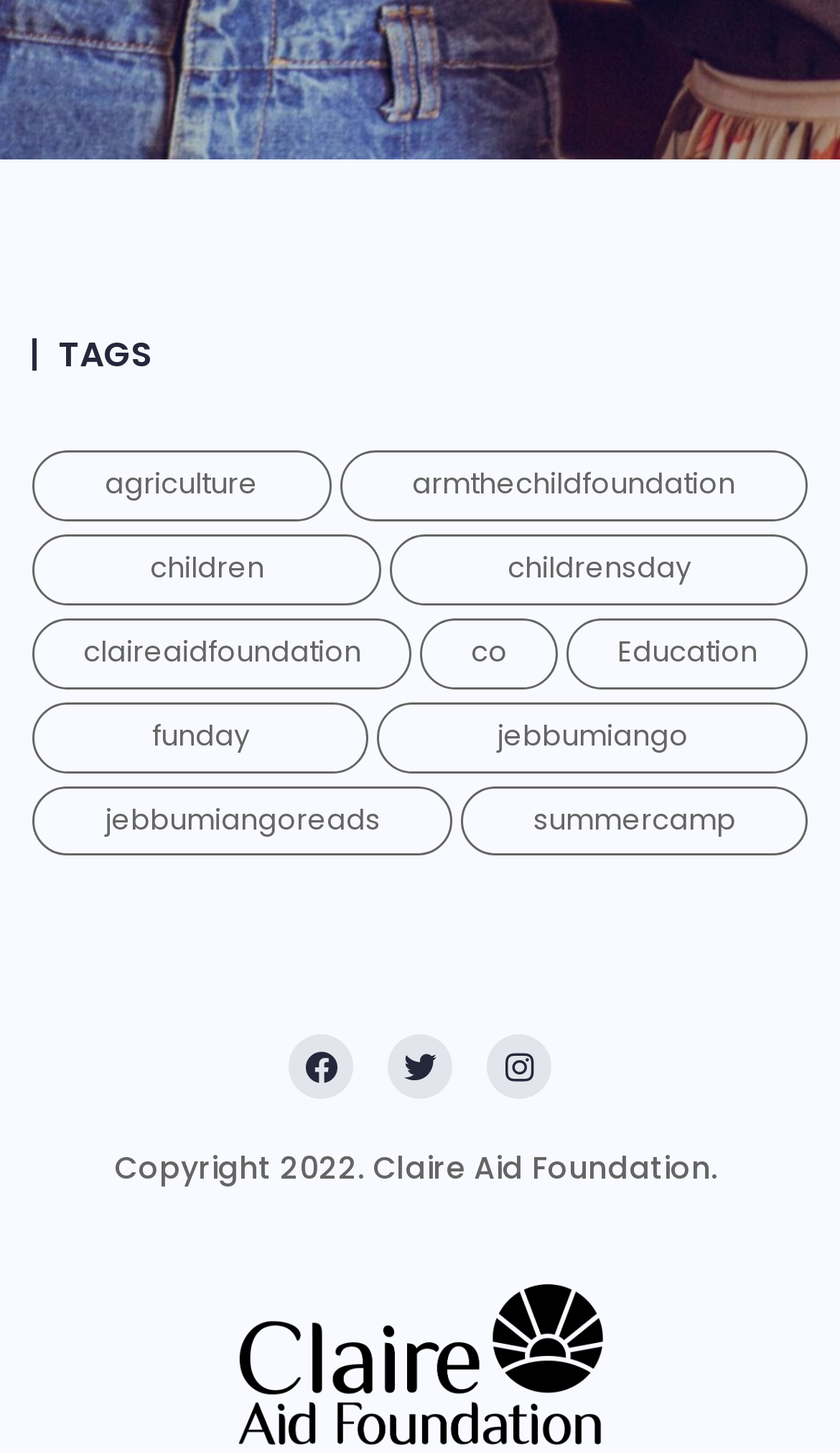Pinpoint the bounding box coordinates of the clickable area necessary to execute the following instruction: "Click on the left arrow". The coordinates should be given as four float numbers between 0 and 1, namely [left, top, right, bottom].

[0.344, 0.712, 0.421, 0.757]